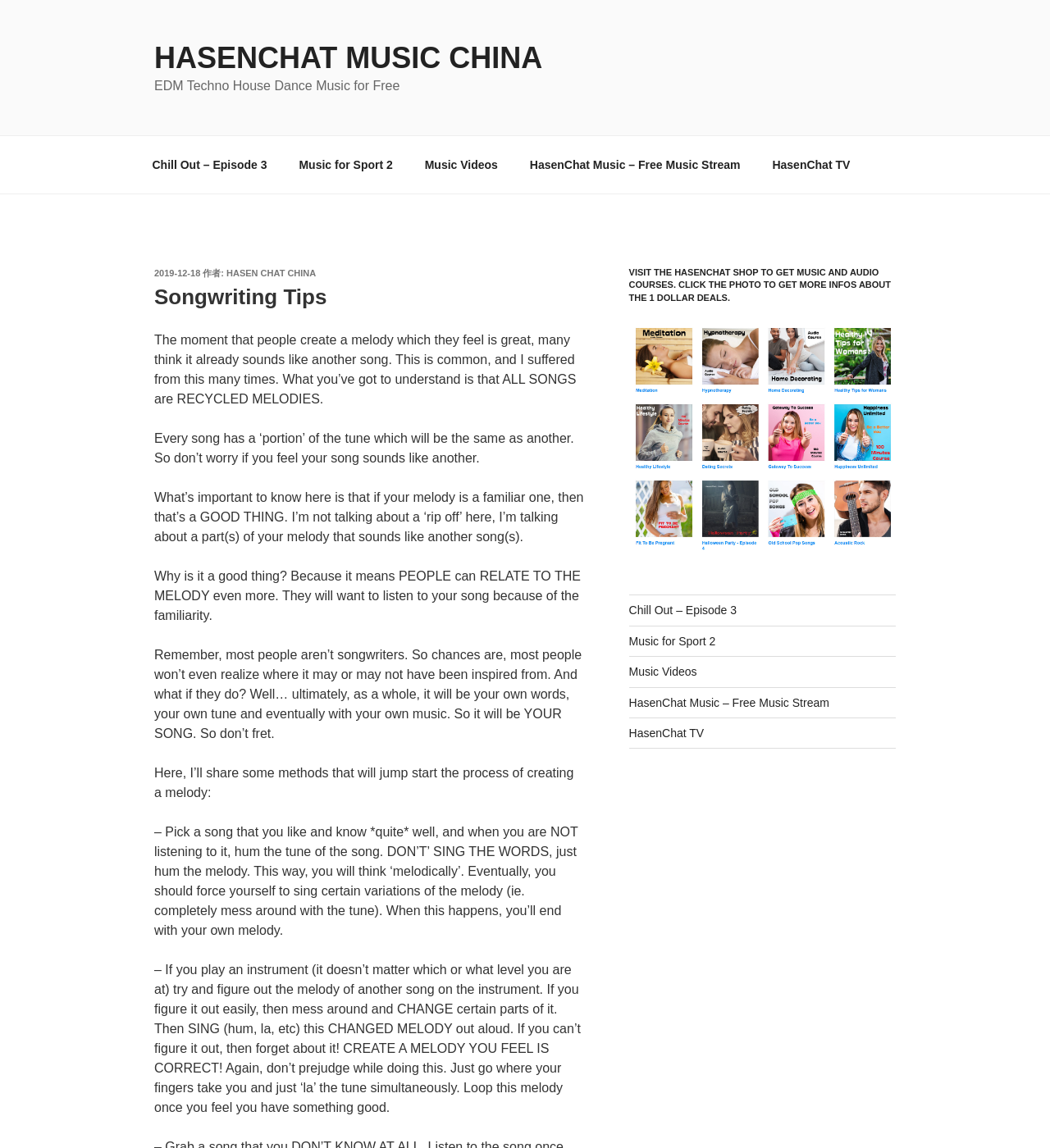Please locate the bounding box coordinates of the element that needs to be clicked to achieve the following instruction: "Check out the 'HasenChat TV' link". The coordinates should be four float numbers between 0 and 1, i.e., [left, top, right, bottom].

[0.722, 0.126, 0.823, 0.161]